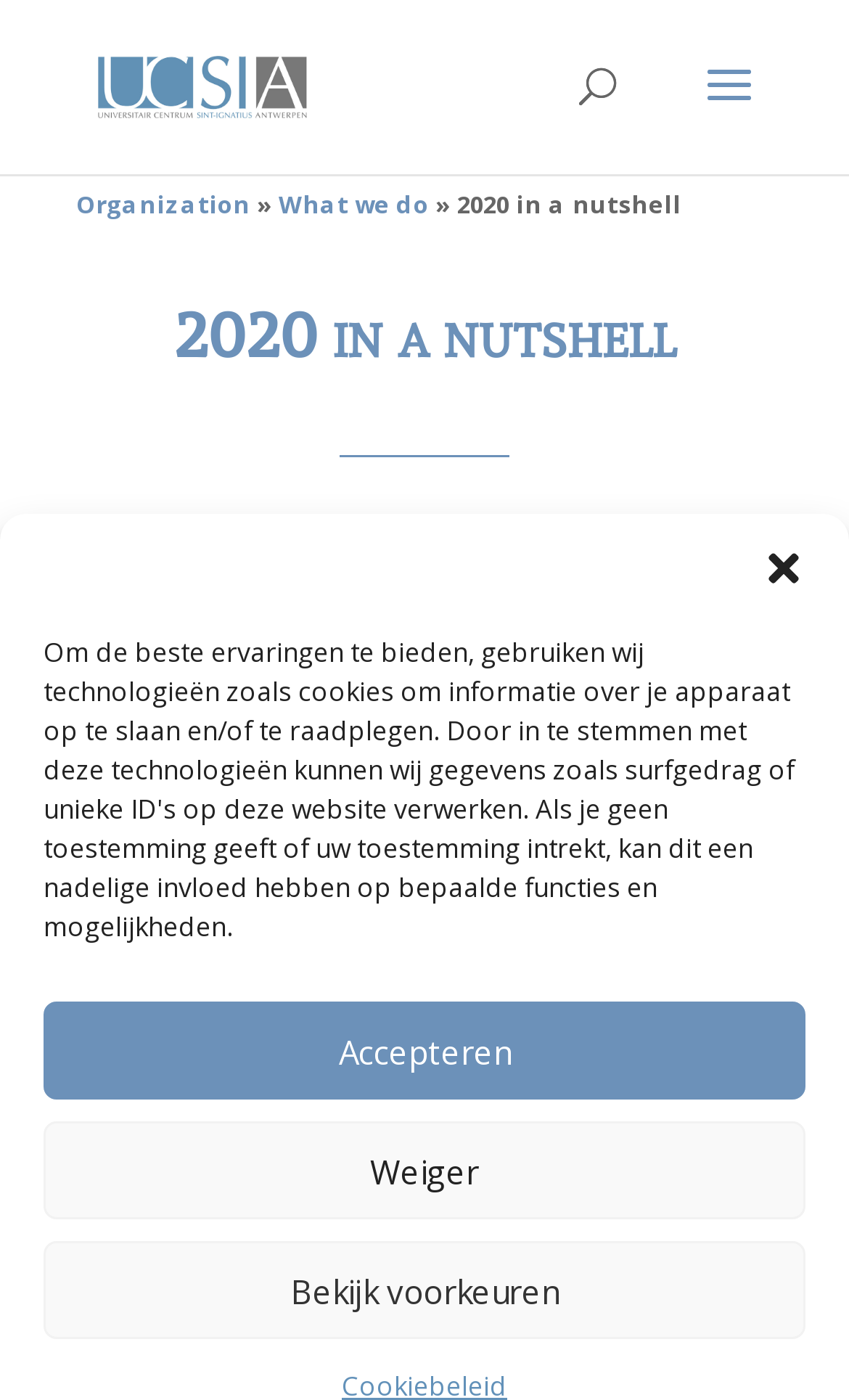Pinpoint the bounding box coordinates for the area that should be clicked to perform the following instruction: "Go to the Organization page".

[0.09, 0.134, 0.295, 0.157]